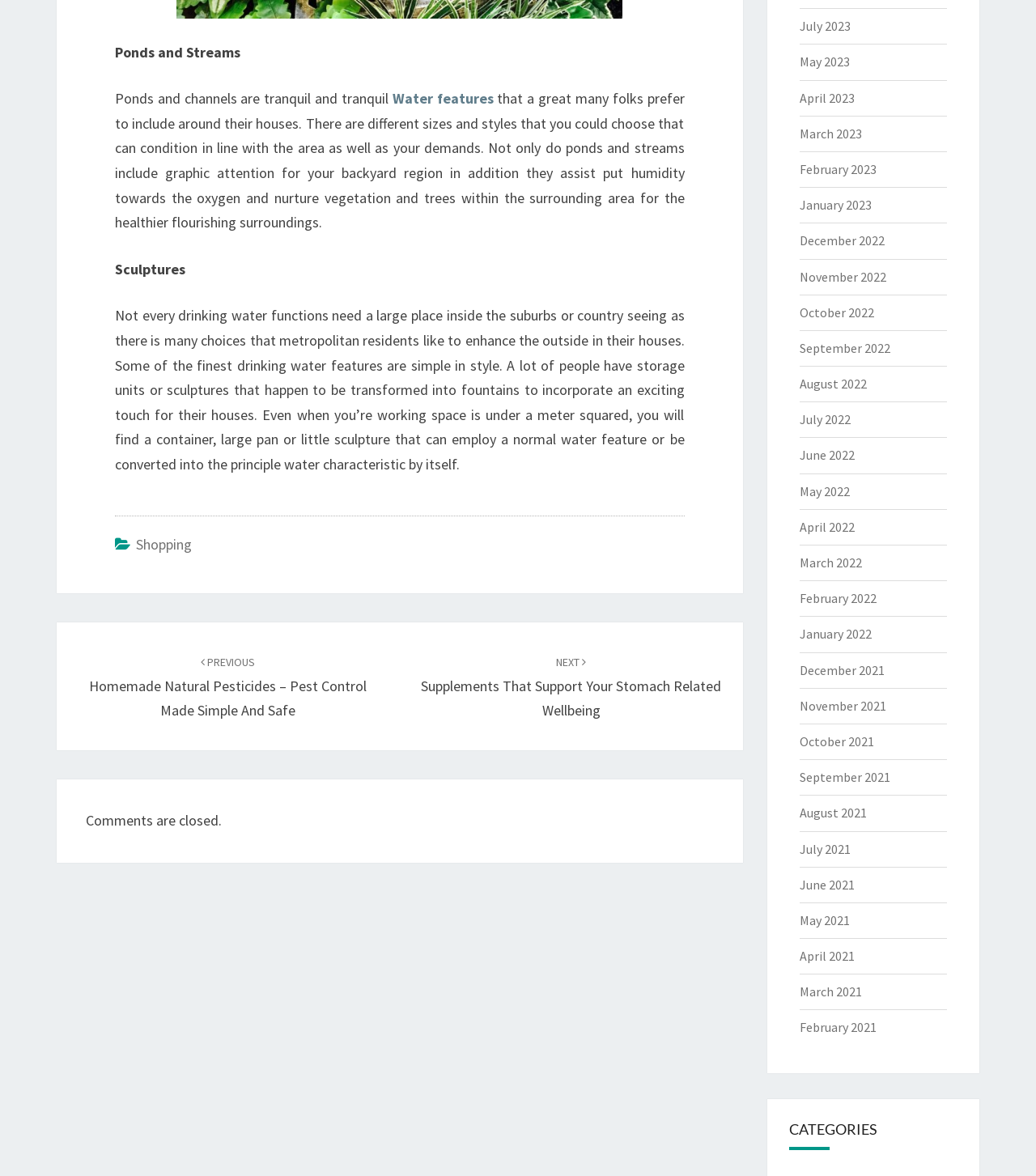Identify the bounding box coordinates of the clickable section necessary to follow the following instruction: "Explore 'CATEGORIES'". The coordinates should be presented as four float numbers from 0 to 1, i.e., [left, top, right, bottom].

[0.74, 0.934, 0.945, 0.968]